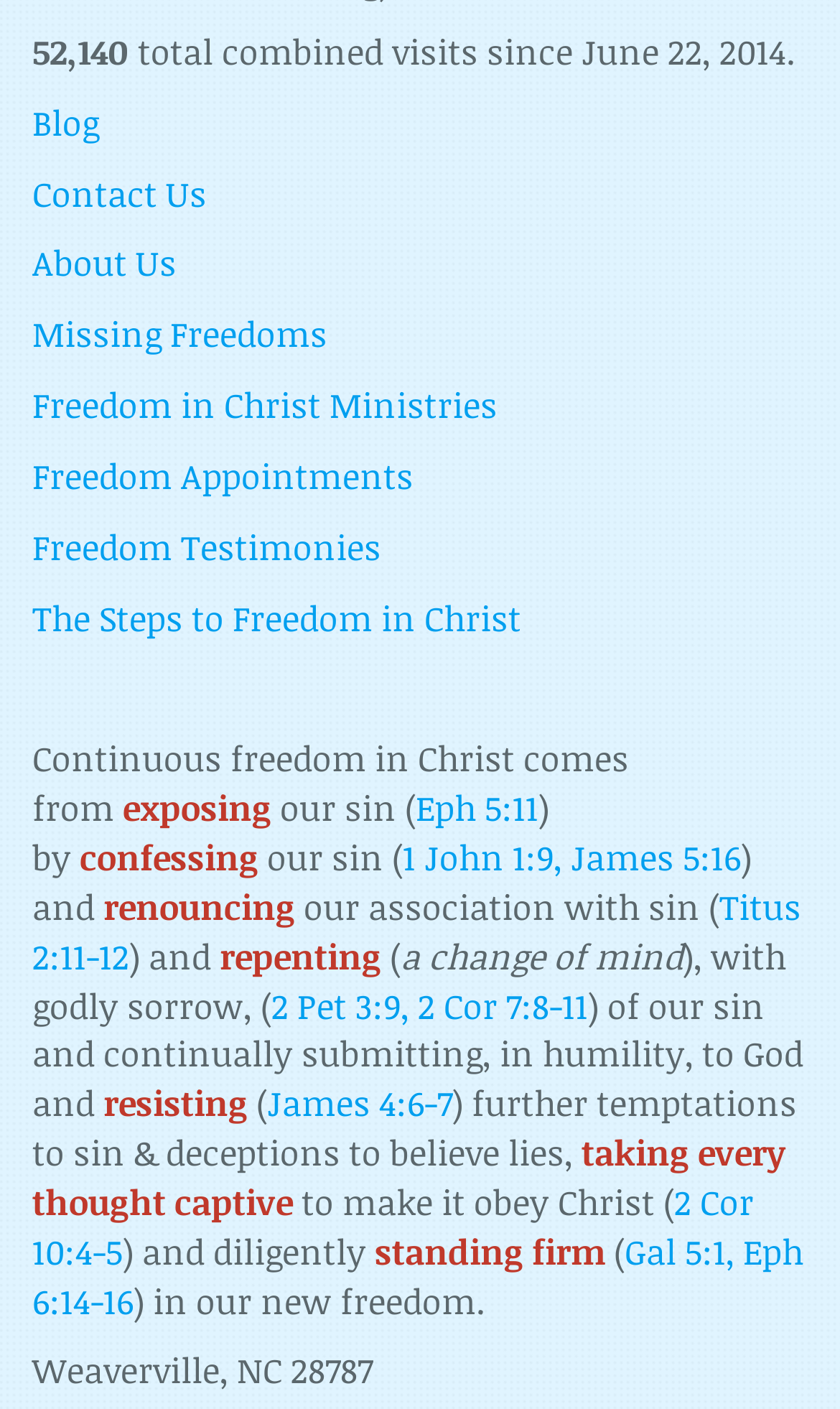Please determine the bounding box coordinates for the element that should be clicked to follow these instructions: "Check 'Eph 5:11'".

[0.495, 0.557, 0.641, 0.59]